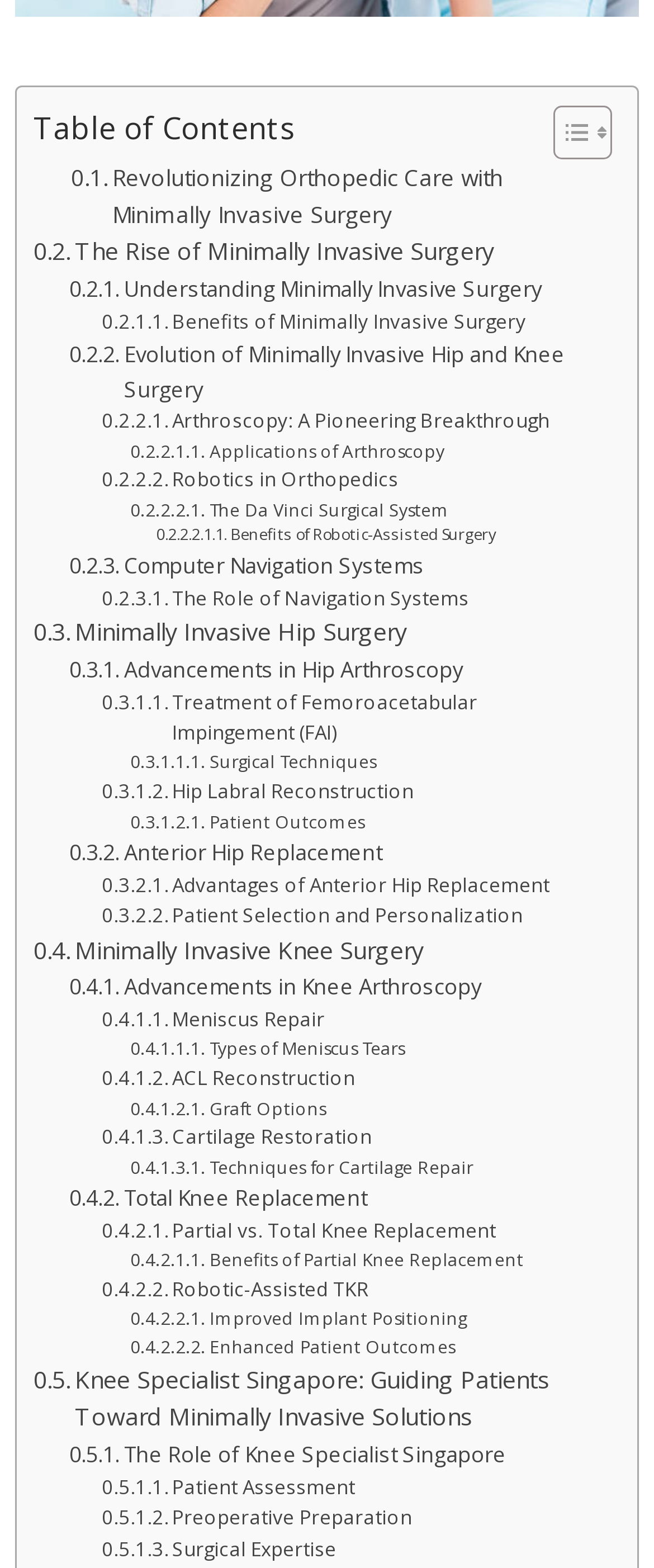Please specify the bounding box coordinates of the clickable section necessary to execute the following command: "Read about Revolutionizing Orthopedic Care with Minimally Invasive Surgery".

[0.109, 0.103, 0.923, 0.149]